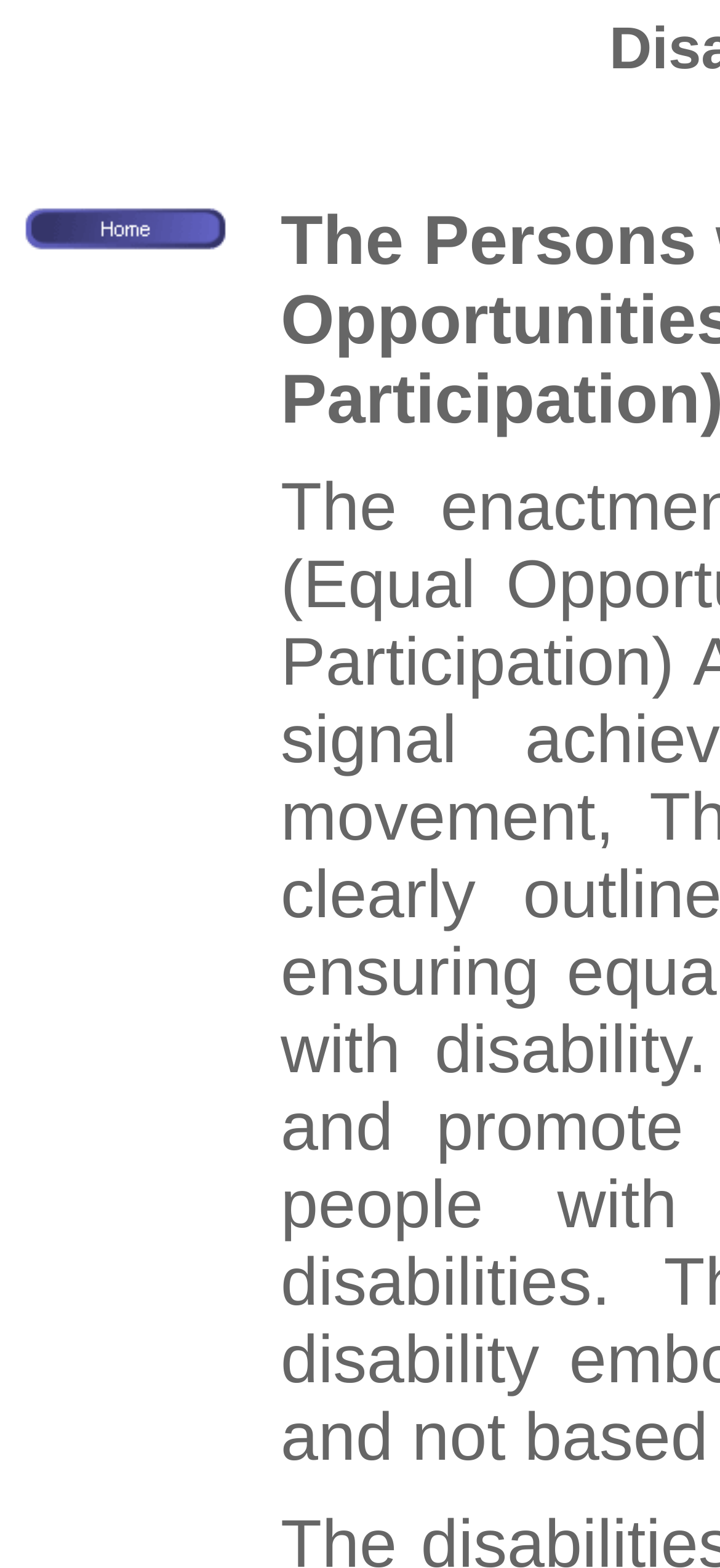Given the element description, predict the bounding box coordinates in the format (top-left x, top-left y, bottom-right x, bottom-right y), using floating point numbers between 0 and 1: alt="Home" name="MSFPnav2"

[0.021, 0.148, 0.328, 0.168]